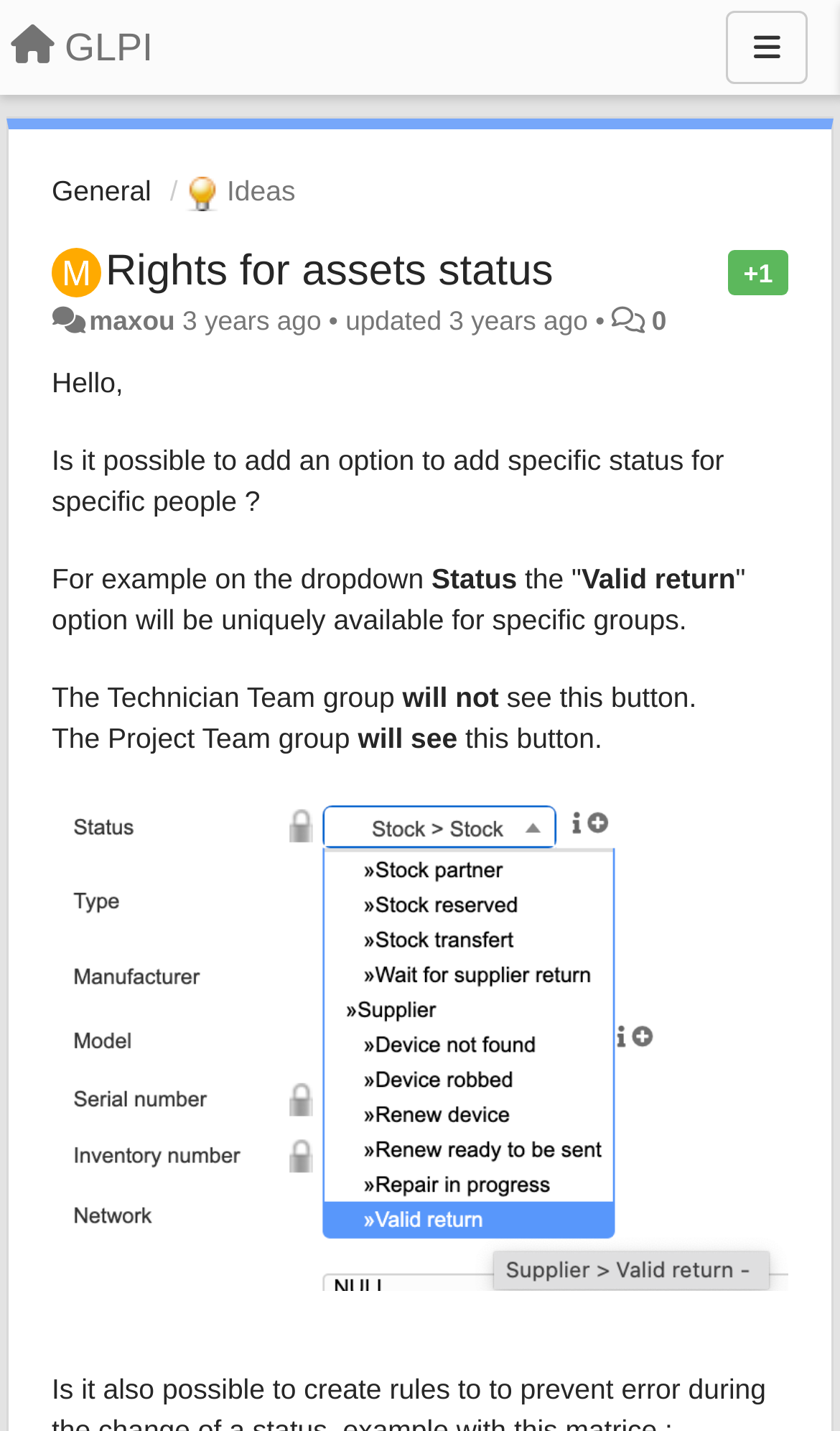Answer the question using only one word or a concise phrase: What is the type of the image at the bottom of the page?

Image 397